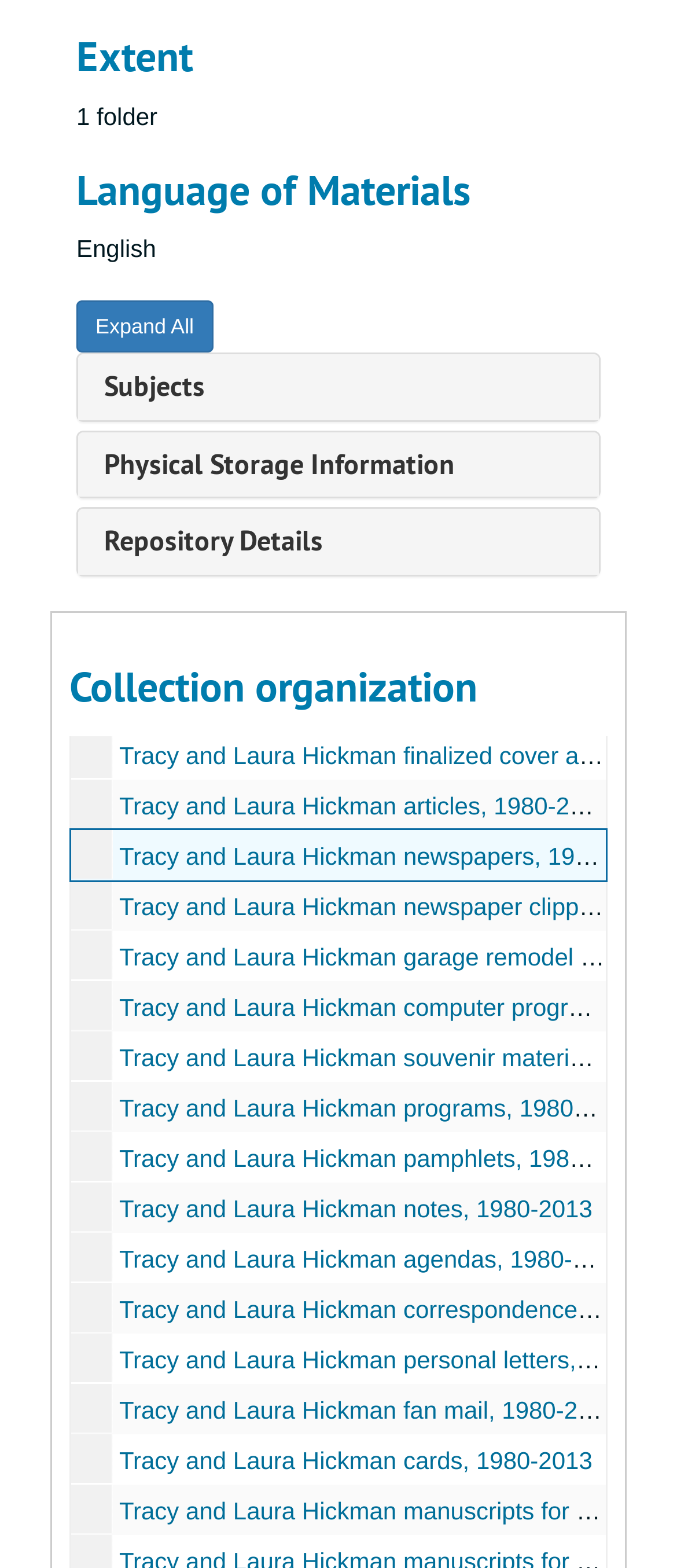Given the following UI element description: "Subjects", find the bounding box coordinates in the webpage screenshot.

[0.154, 0.235, 0.303, 0.258]